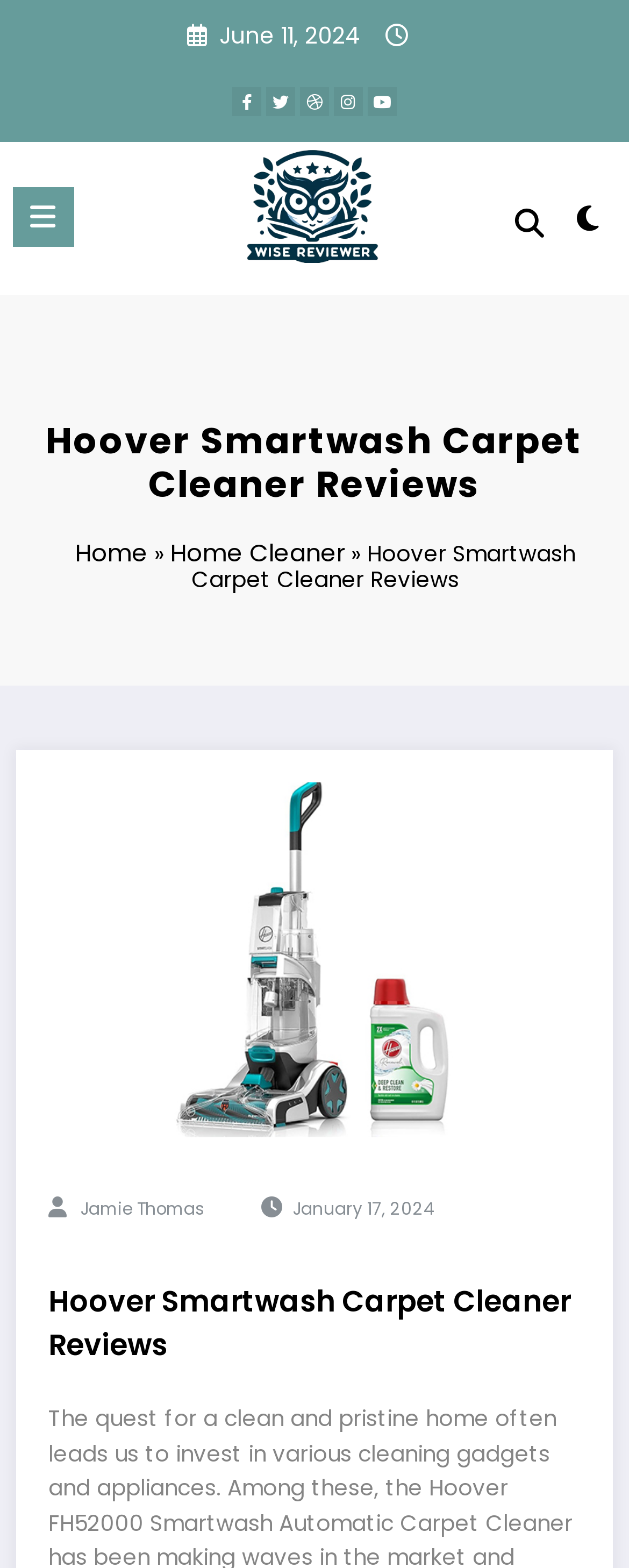Identify the bounding box coordinates necessary to click and complete the given instruction: "Read the review by Jamie Thomas".

[0.128, 0.764, 0.326, 0.779]